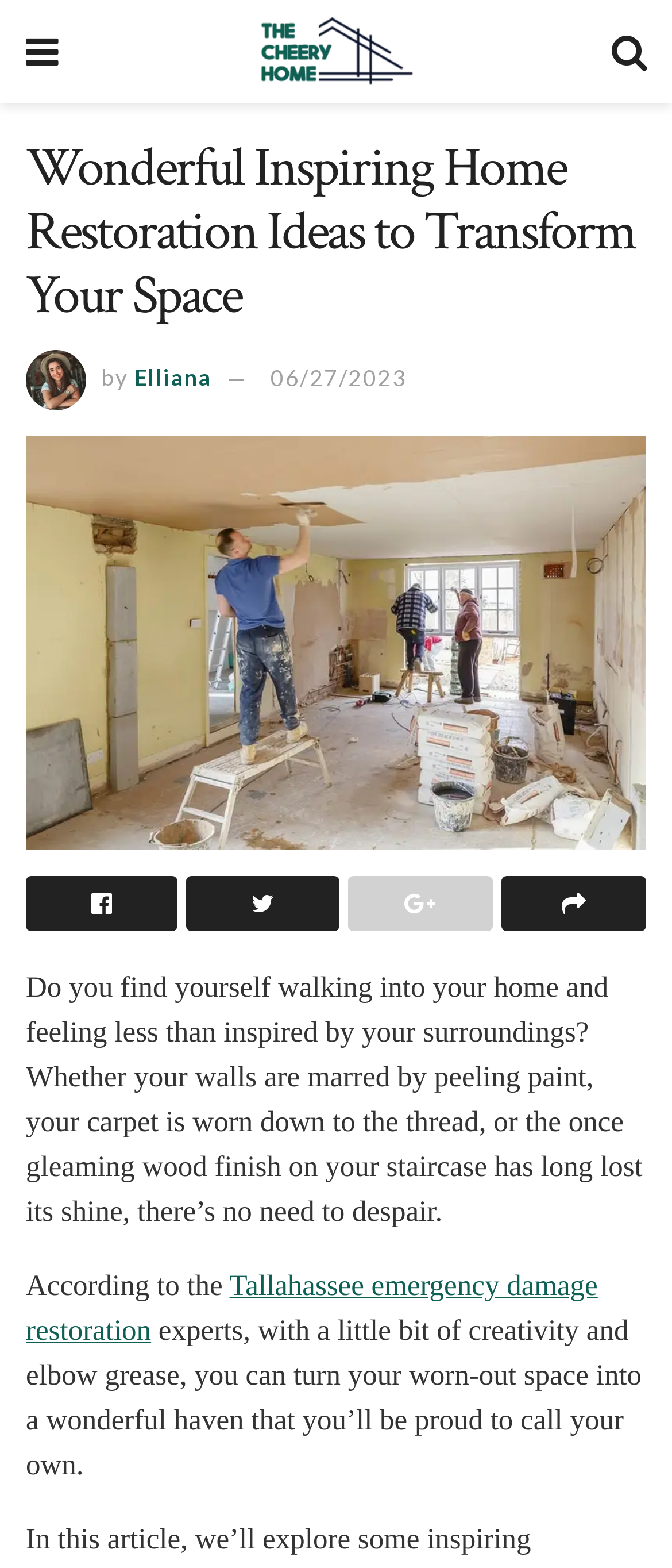Given the description "Share on Twitter", provide the bounding box coordinates of the corresponding UI element.

[0.278, 0.559, 0.504, 0.594]